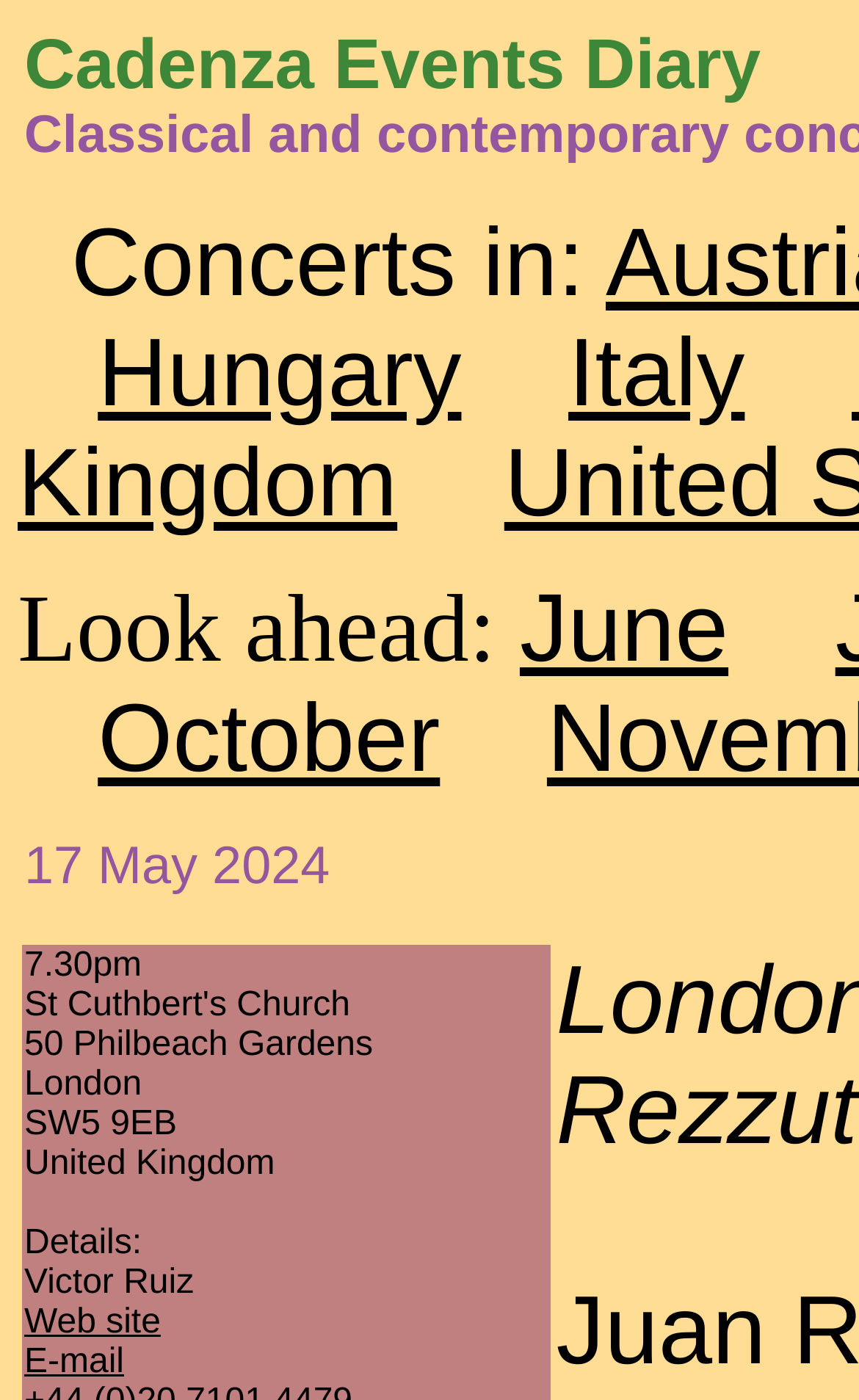Describe the webpage in detail, including text, images, and layout.

The webpage is about Cadenza Events Diary, which features classical and contemporary concerts. At the top, there is a section that lists countries where concerts are held, with links to "Hungary" and "Italy" positioned side by side. 

Below the country list, there is a section labeled "Look ahead:" with a link to "June" and some empty space to its right. 

Further down, there is a list of upcoming concerts. The first concert listed is in October, with details about the event, including the location "London" with a postcode "SW5 9EB" and the country "United Kingdom". The event is performed by "Victor Ruiz" and has links to the performer's "Web site" and "E-mail".